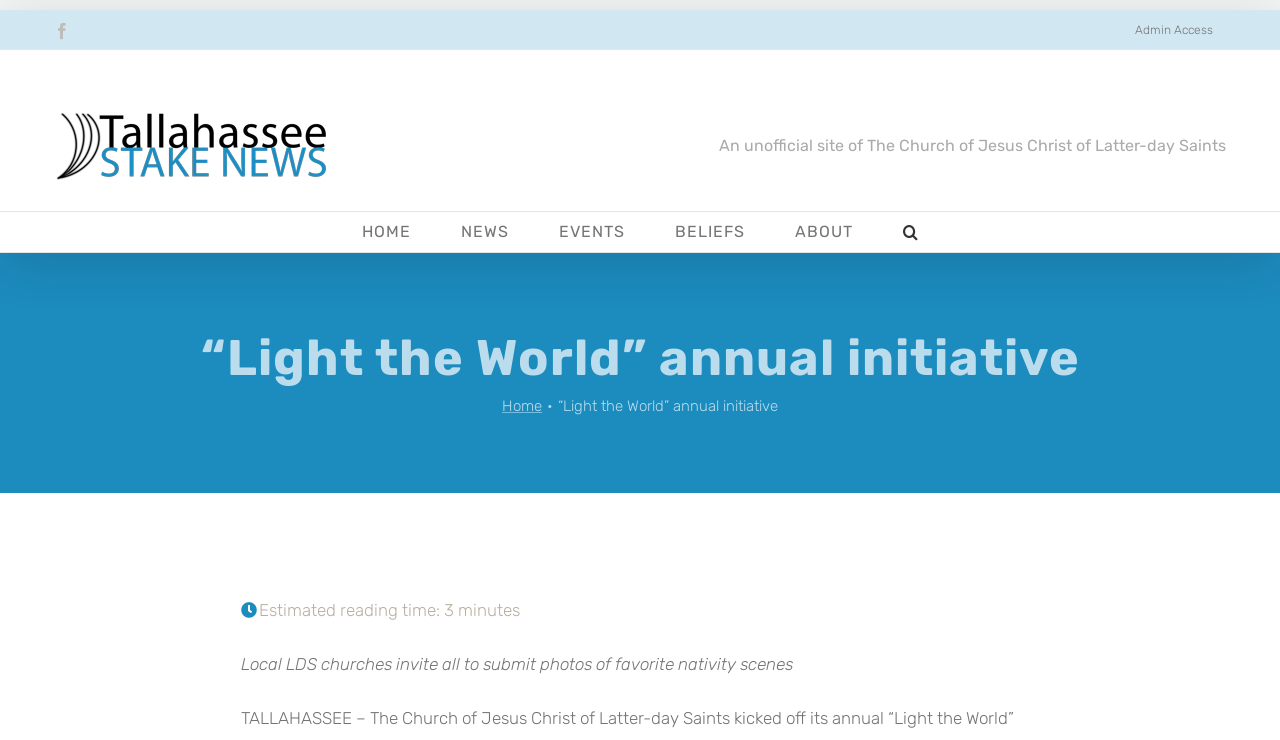Please provide a brief answer to the following inquiry using a single word or phrase:
What type of site is this?

unofficial site